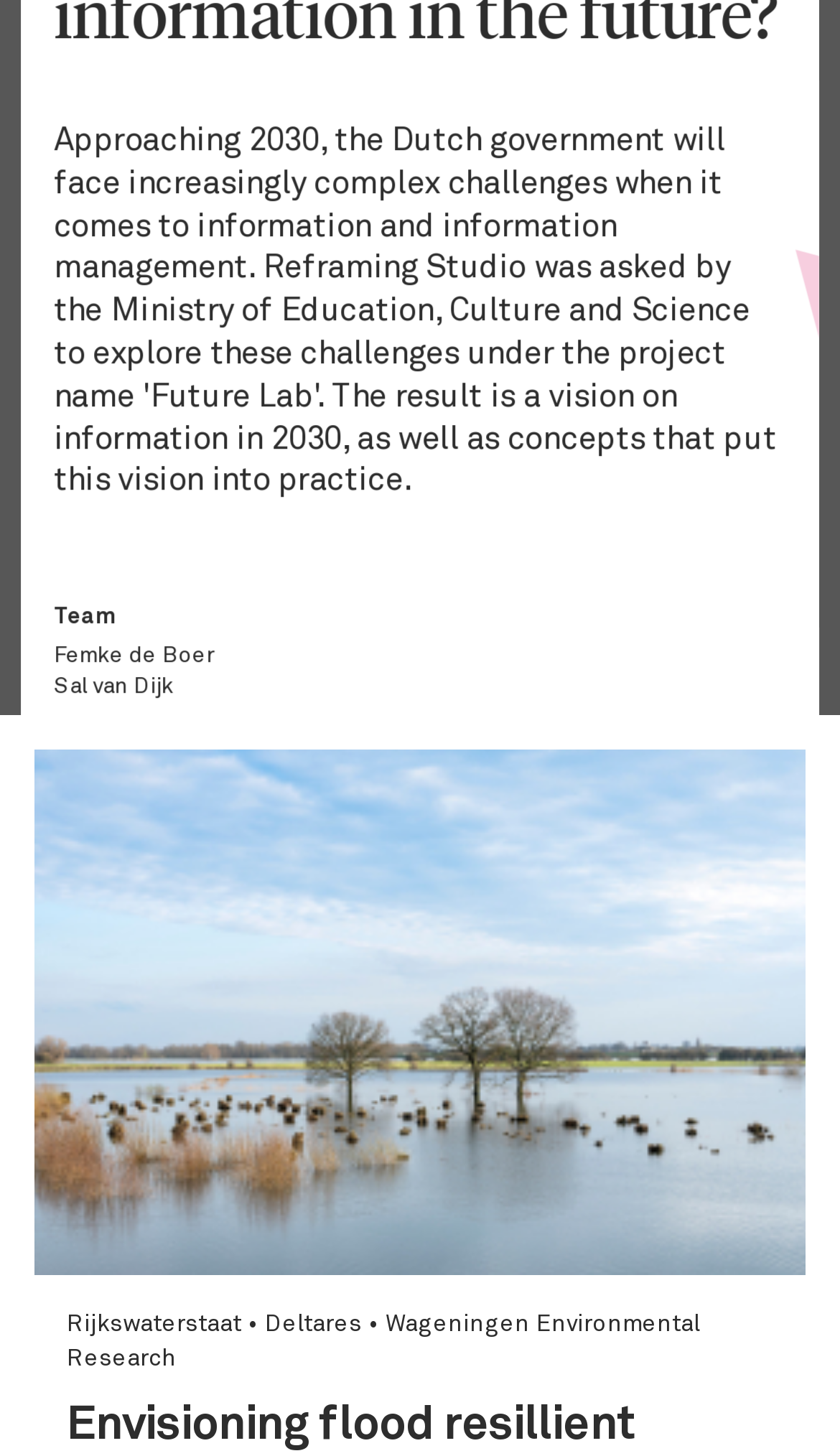Extract the bounding box coordinates for the described element: "Informatiehuishouding Rijksoverheid". The coordinates should be represented as four float numbers between 0 and 1: [left, top, right, bottom].

[0.064, 0.654, 0.528, 0.669]